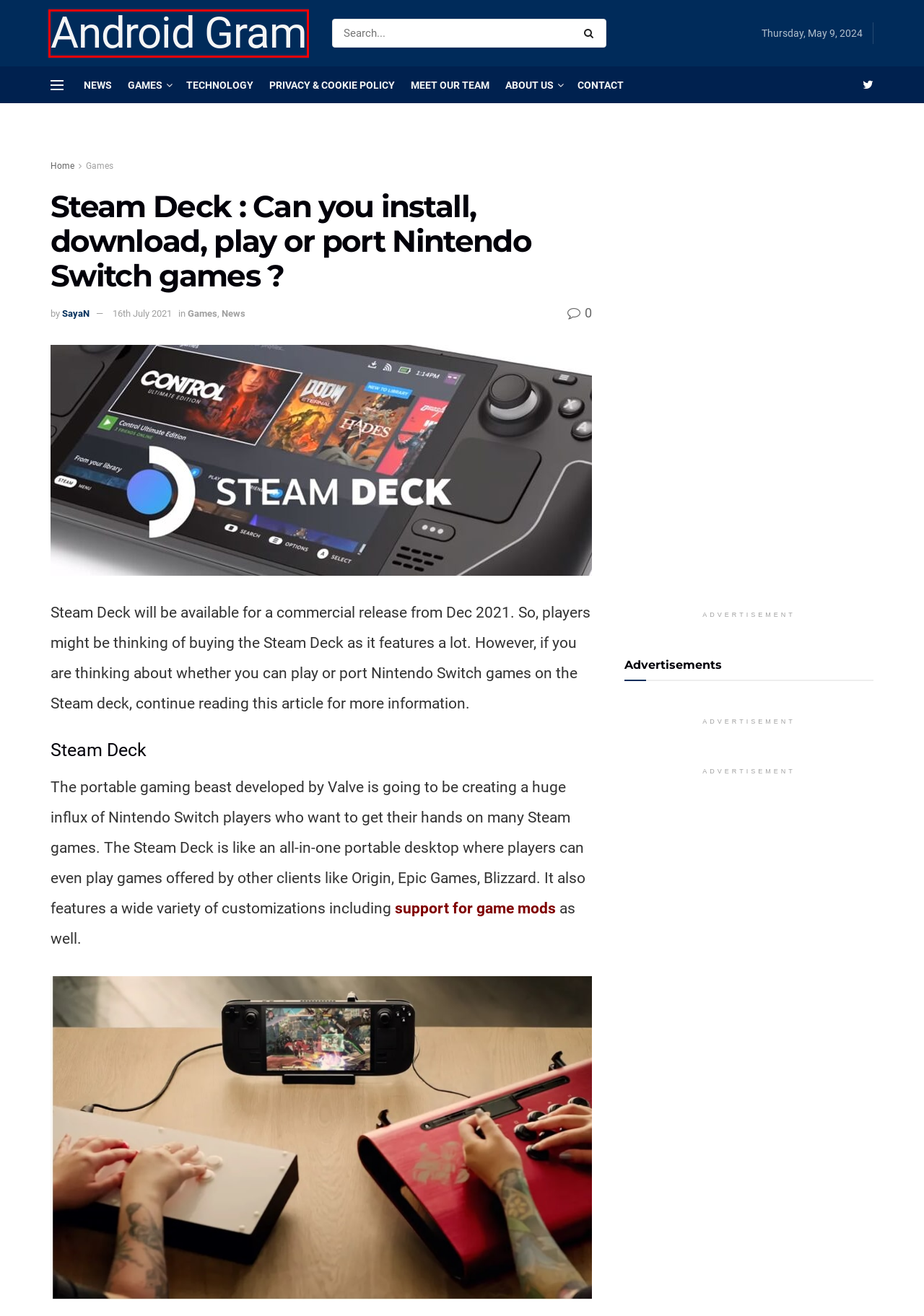Given a screenshot of a webpage with a red bounding box highlighting a UI element, determine which webpage description best matches the new webpage that appears after clicking the highlighted element. Here are the candidates:
A. About Us - Android Gram
B. Games Archives - Android Gram
C. SayaN, Author at Android Gram
D. Meet Our Team - Android Gram
E. Contact - Android Gram
F. Technology Archives - Android Gram
G. Privacy Policy - Android Gram
H. Android Gram - Latest Android & Technology News

H